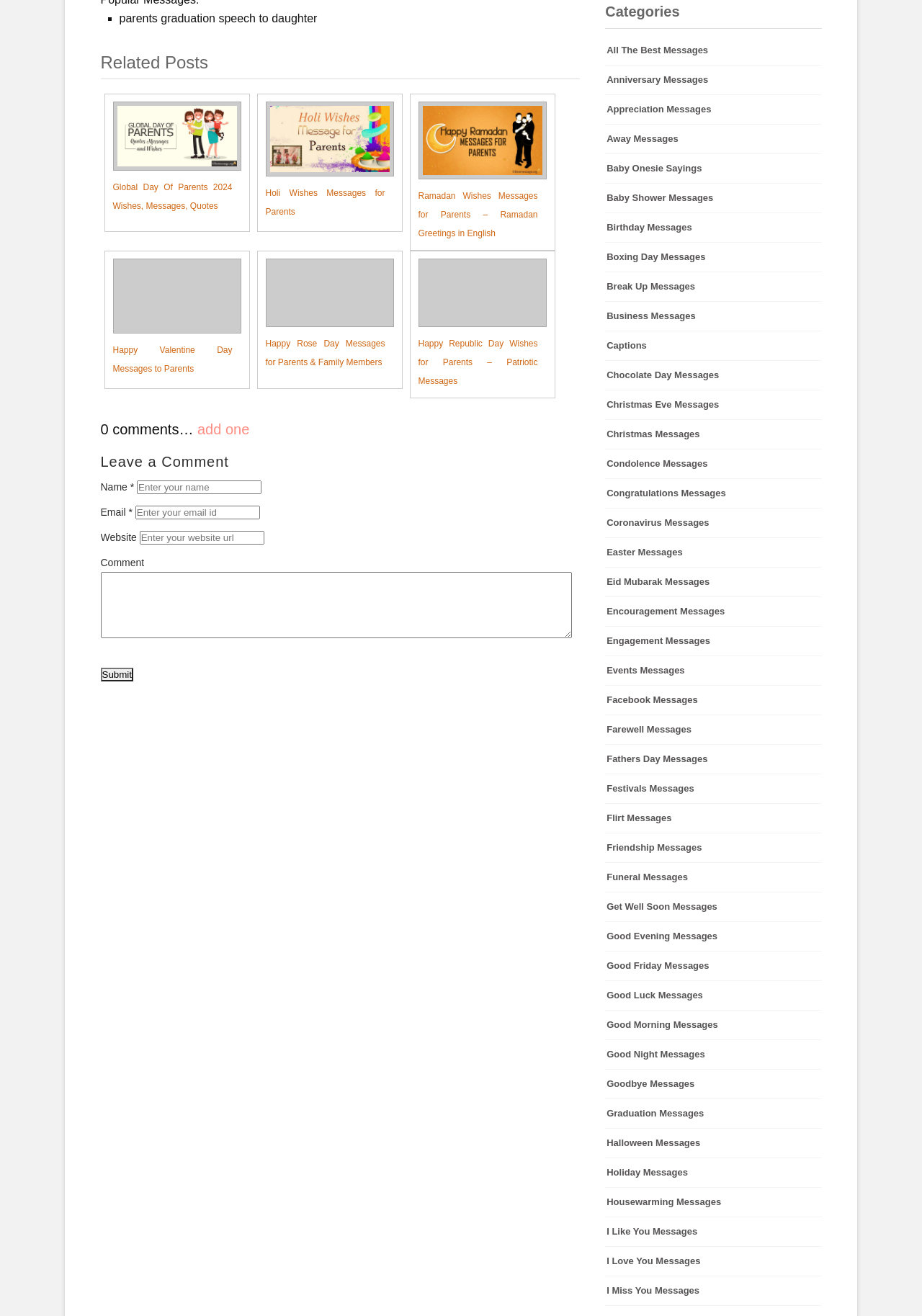Determine the bounding box coordinates of the clickable region to follow the instruction: "Click on the 'Graduation Messages' link".

[0.656, 0.835, 0.891, 0.857]